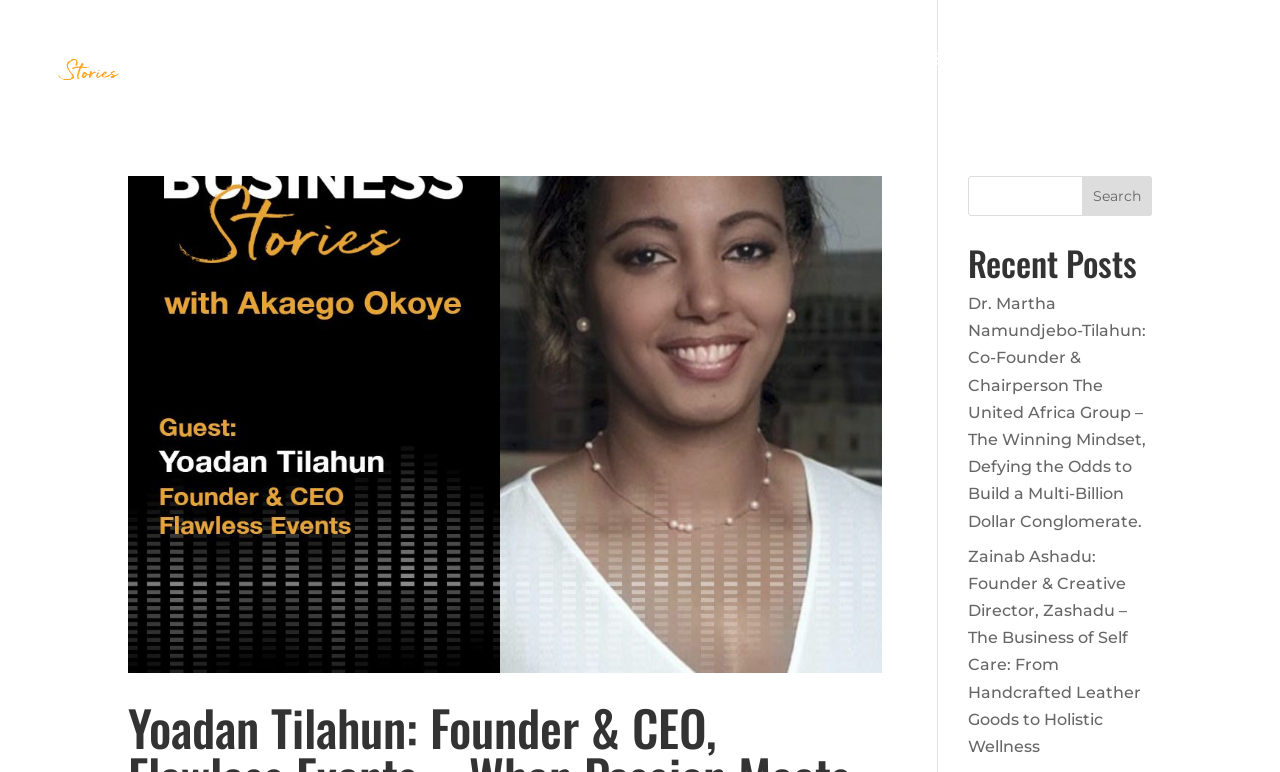What is the purpose of the search bar?
Please answer using one word or phrase, based on the screenshot.

To search the website